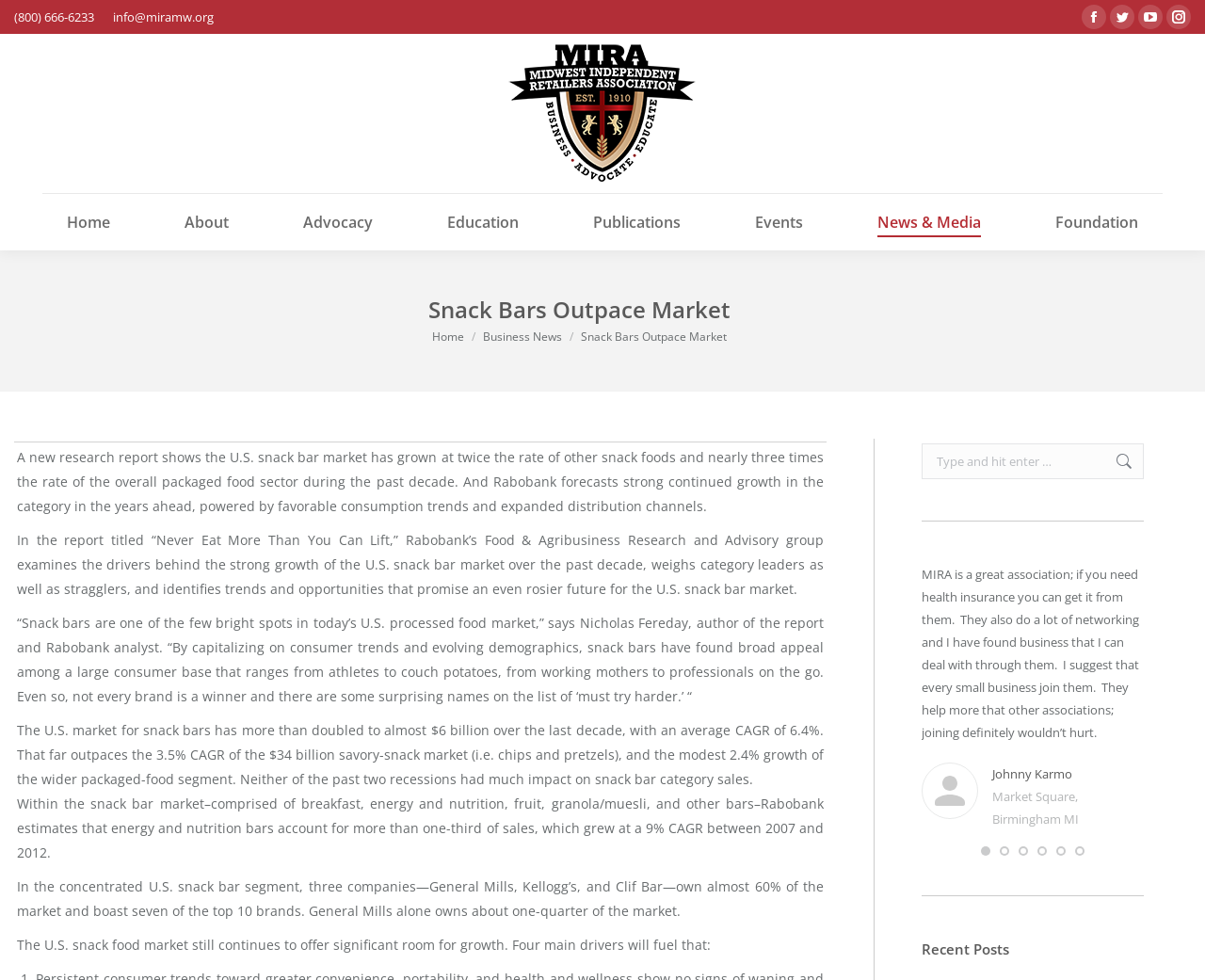What is the name of the research report mentioned in the article?
Using the visual information from the image, give a one-word or short-phrase answer.

“Never Eat More Than You Can Lift”